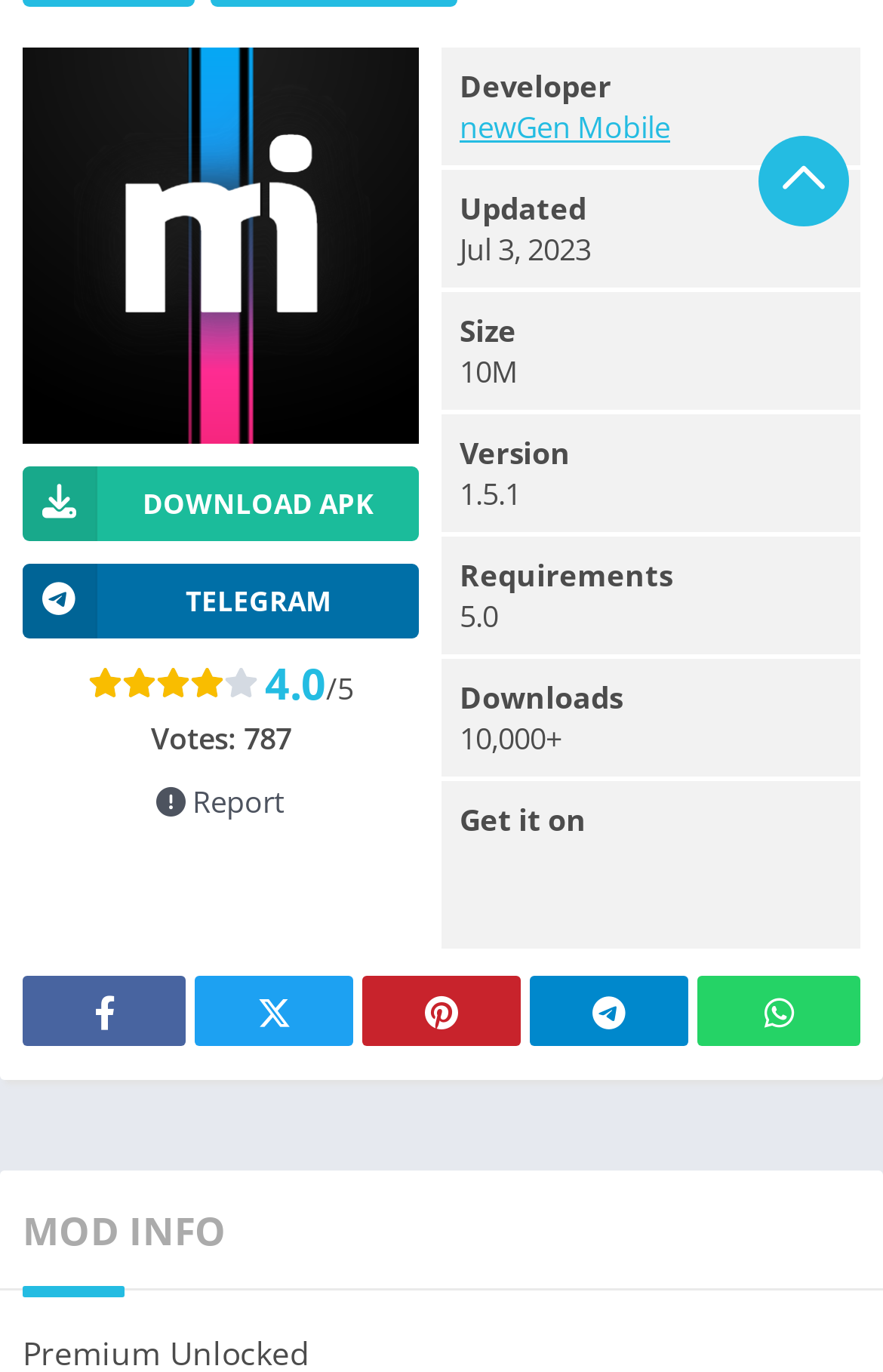Please locate the bounding box coordinates of the region I need to click to follow this instruction: "Get it on Google Play".

[0.521, 0.648, 0.828, 0.677]